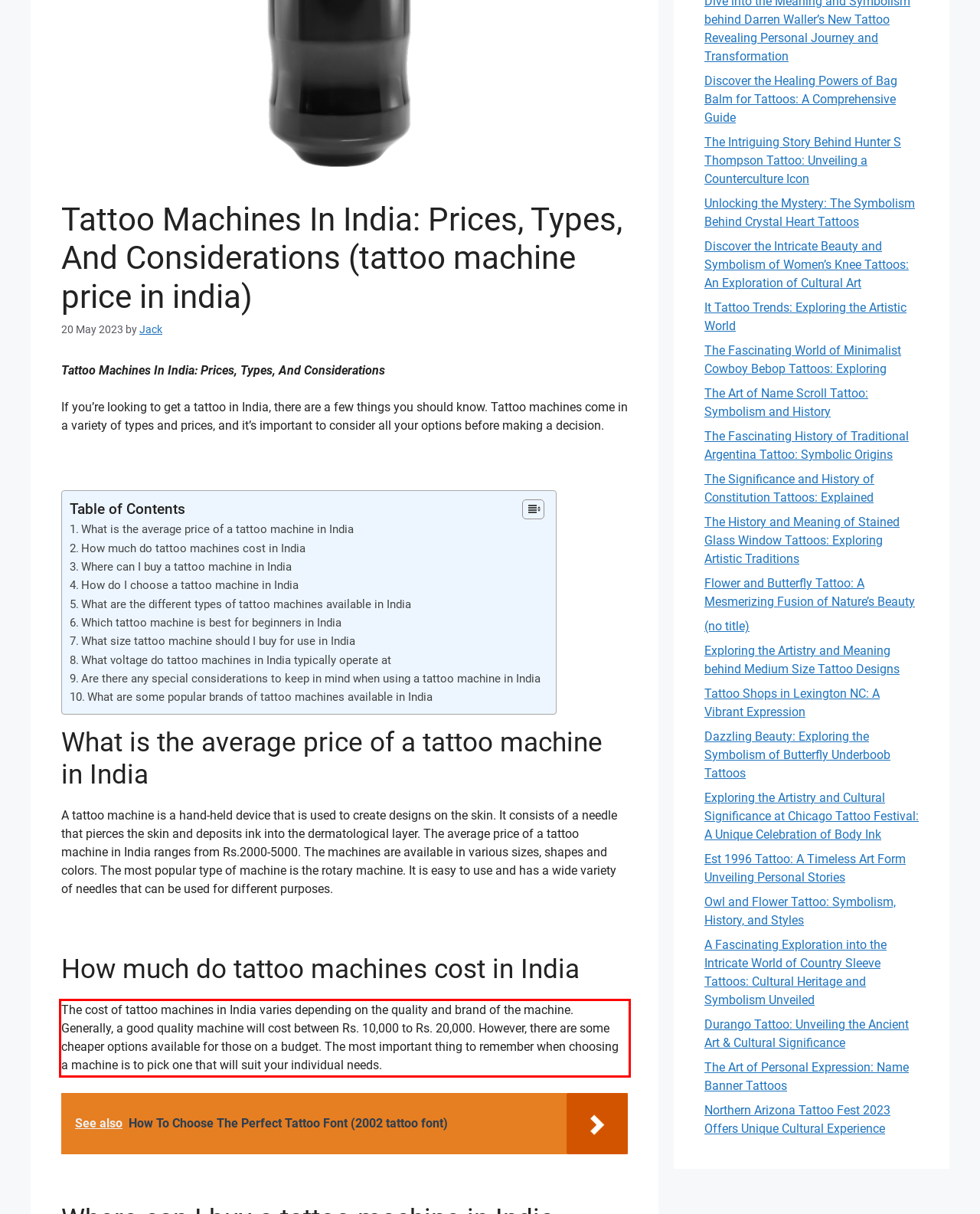Please take the screenshot of the webpage, find the red bounding box, and generate the text content that is within this red bounding box.

The cost of tattoo machines in India varies depending on the quality and brand of the machine. Generally, a good quality machine will cost between Rs. 10,000 to Rs. 20,000. However, there are some cheaper options available for those on a budget. The most important thing to remember when choosing a machine is to pick one that will suit your individual needs.